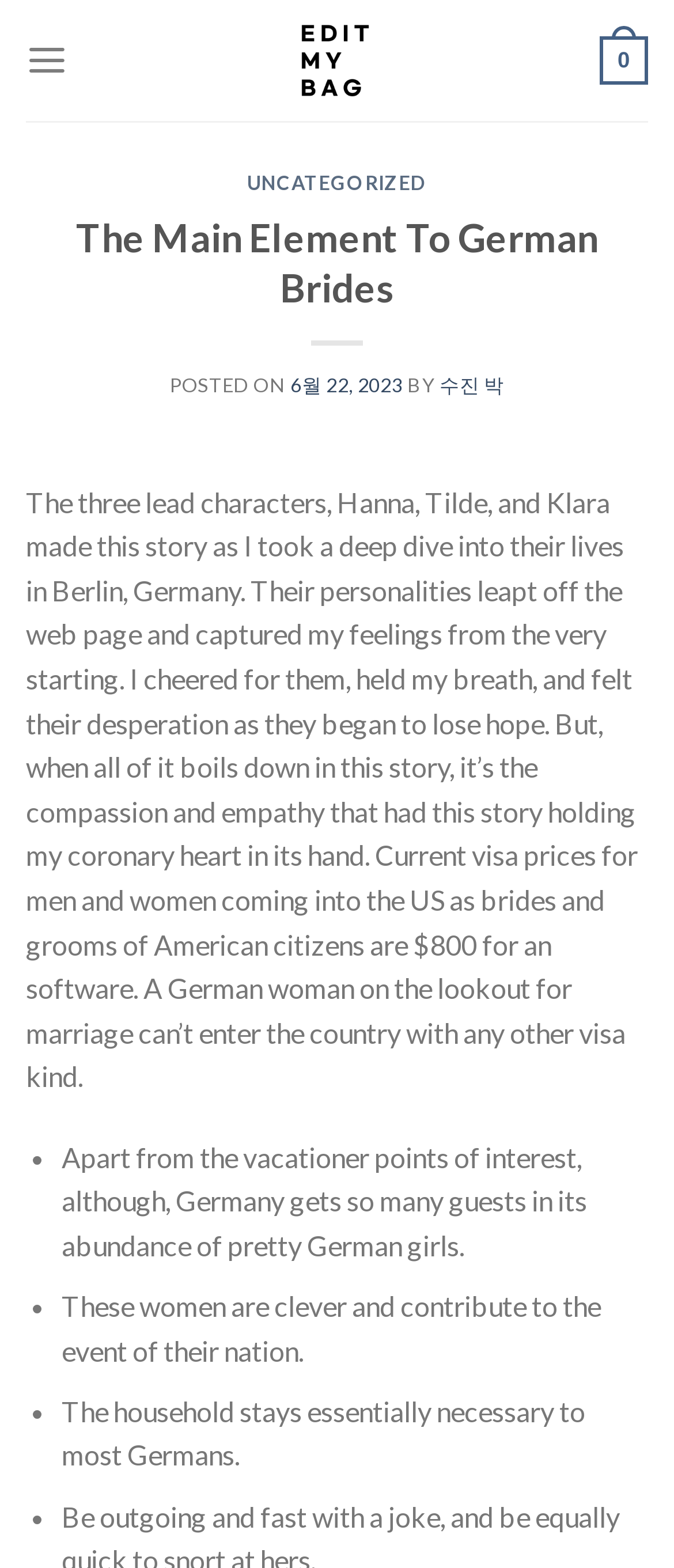Determine the bounding box coordinates of the UI element that matches the following description: "6월 22, 20236월 25, 2023". The coordinates should be four float numbers between 0 and 1 in the format [left, top, right, bottom].

[0.431, 0.238, 0.598, 0.253]